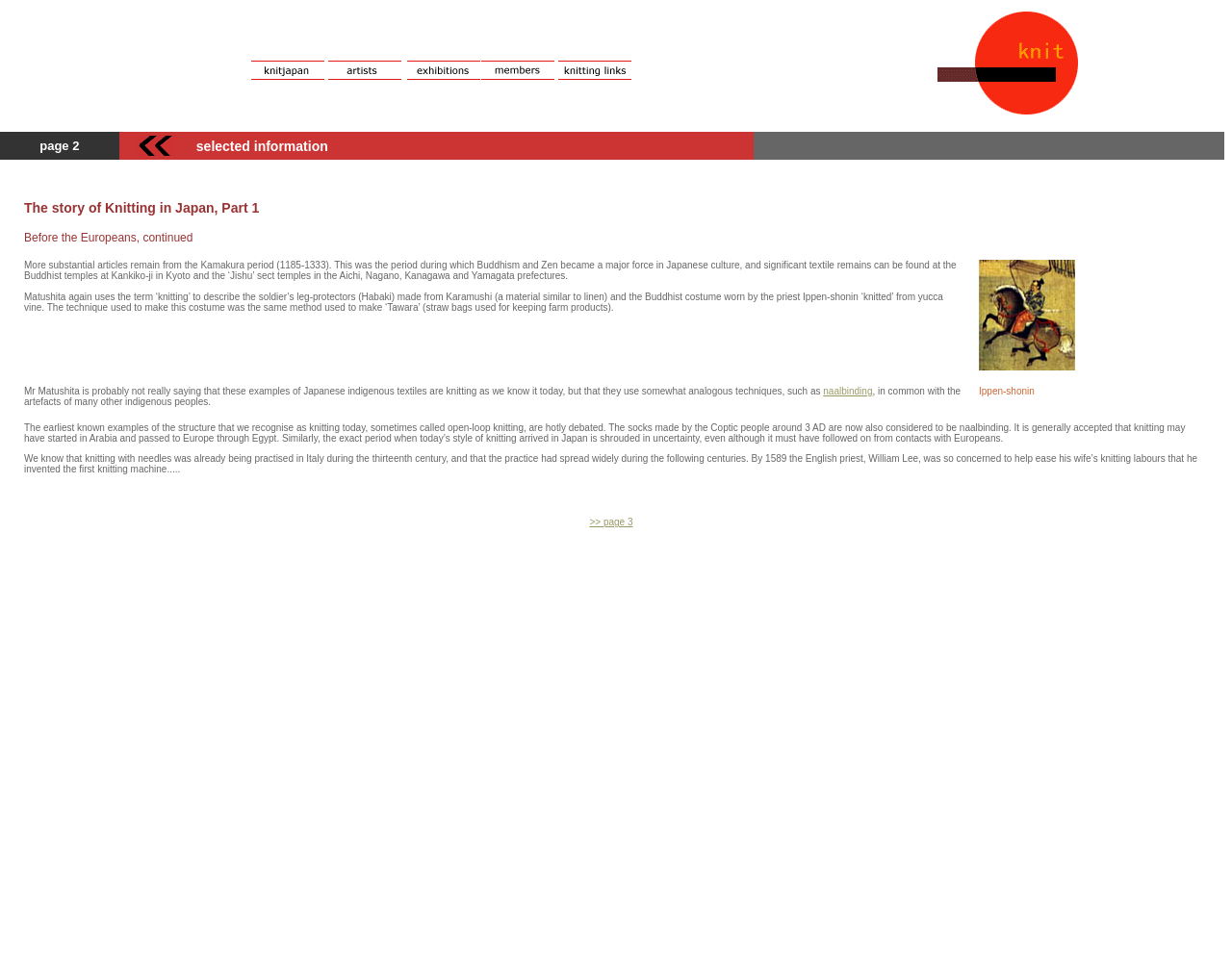Show the bounding box coordinates for the HTML element as described: "alt="home" name="works"".

[0.203, 0.078, 0.263, 0.089]